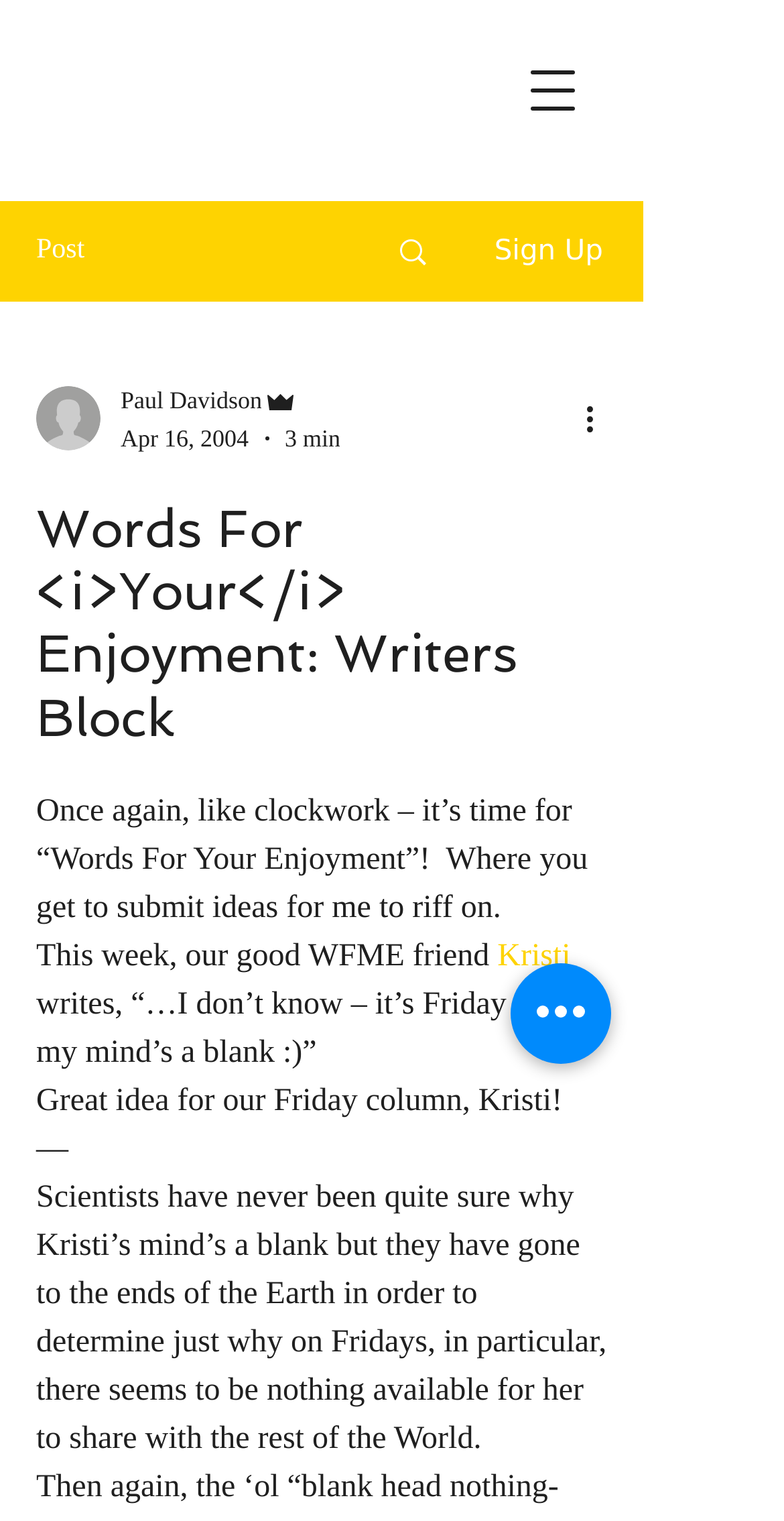What is the name of the writer?
Please provide a single word or phrase in response based on the screenshot.

Paul Davidson